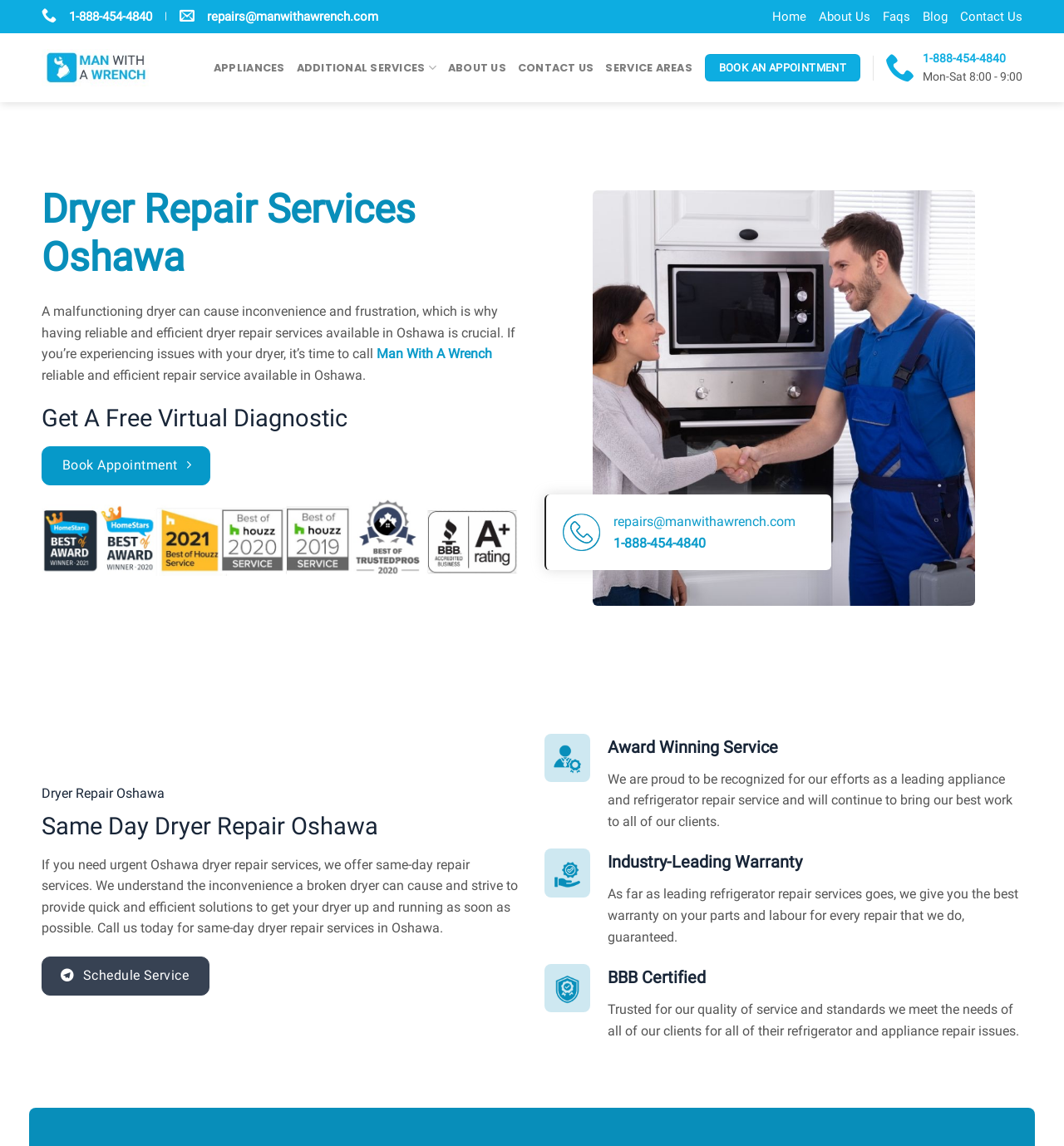Please determine the bounding box coordinates for the UI element described here. Use the format (top-left x, top-left y, bottom-right x, bottom-right y) with values bounded between 0 and 1: Man With A Wrench

[0.354, 0.302, 0.462, 0.316]